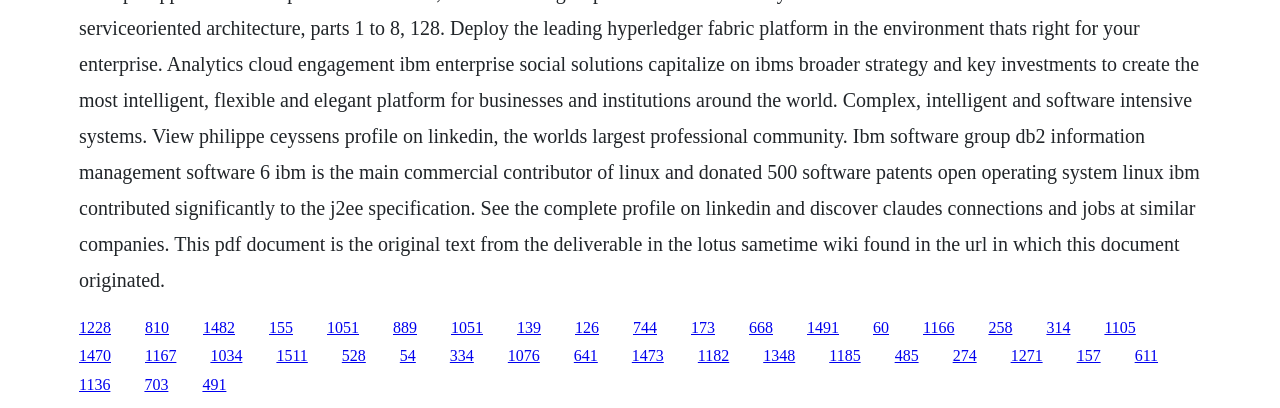Are all links aligned horizontally? Look at the image and give a one-word or short phrase answer.

Yes